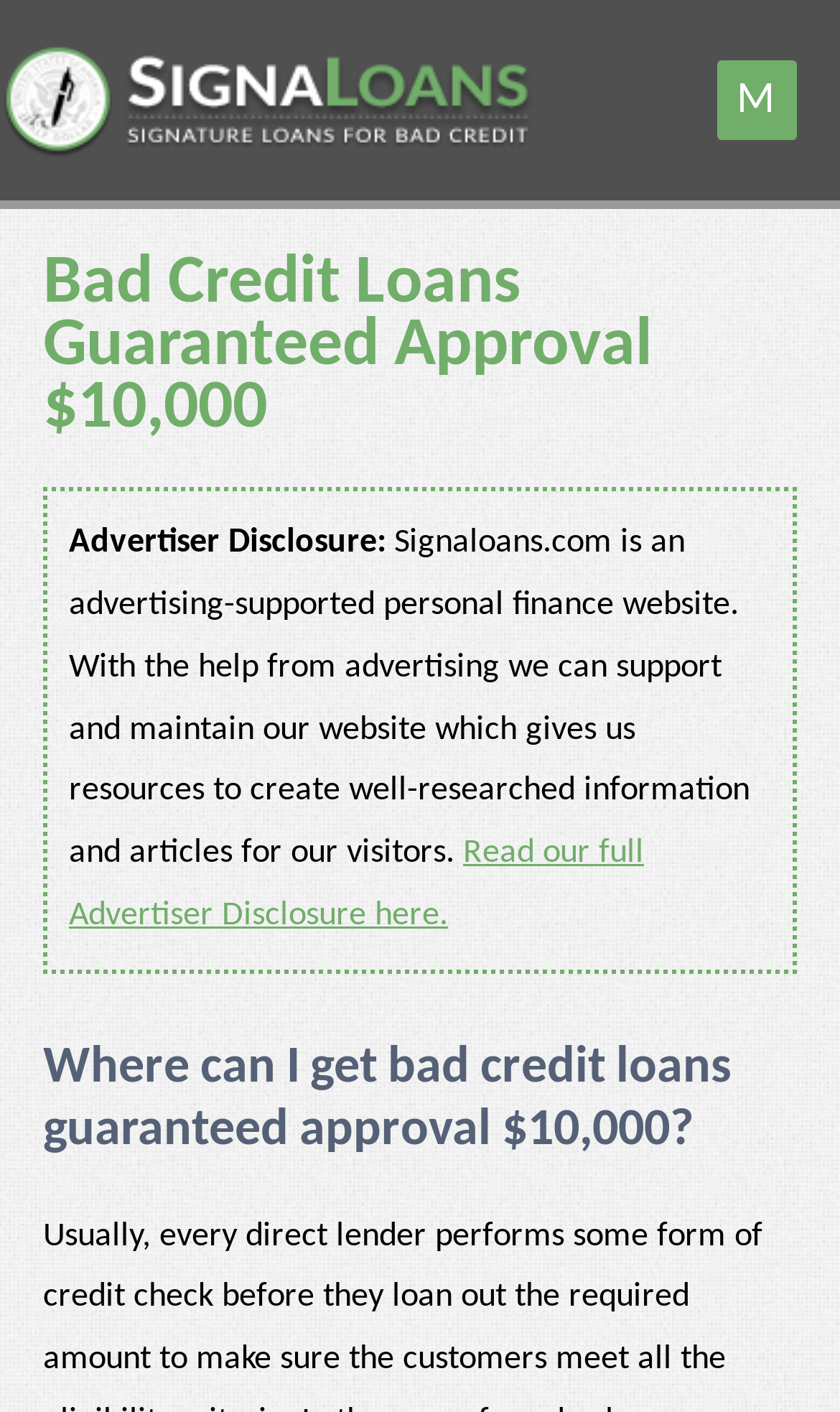Utilize the details in the image to thoroughly answer the following question: What is the topic of discussion on this webpage?

I determined this by looking at the headings on the webpage, which mention 'Bad Credit Loans Guaranteed Approval $10,000' and 'Where can I get bad credit loans guaranteed approval $10,000?'.